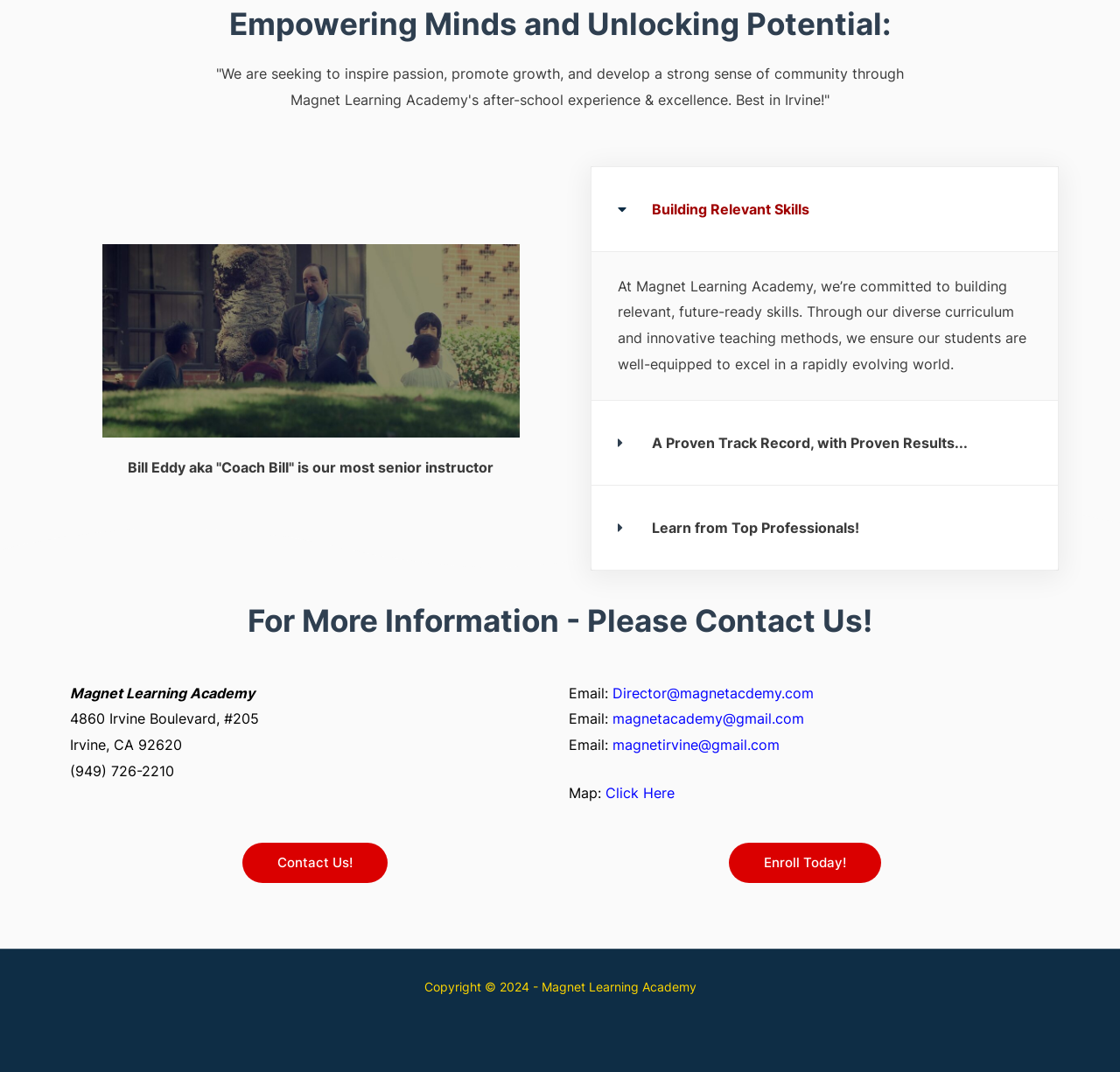Answer the following inquiry with a single word or phrase:
What is the name of the academy?

Magnet Learning Academy